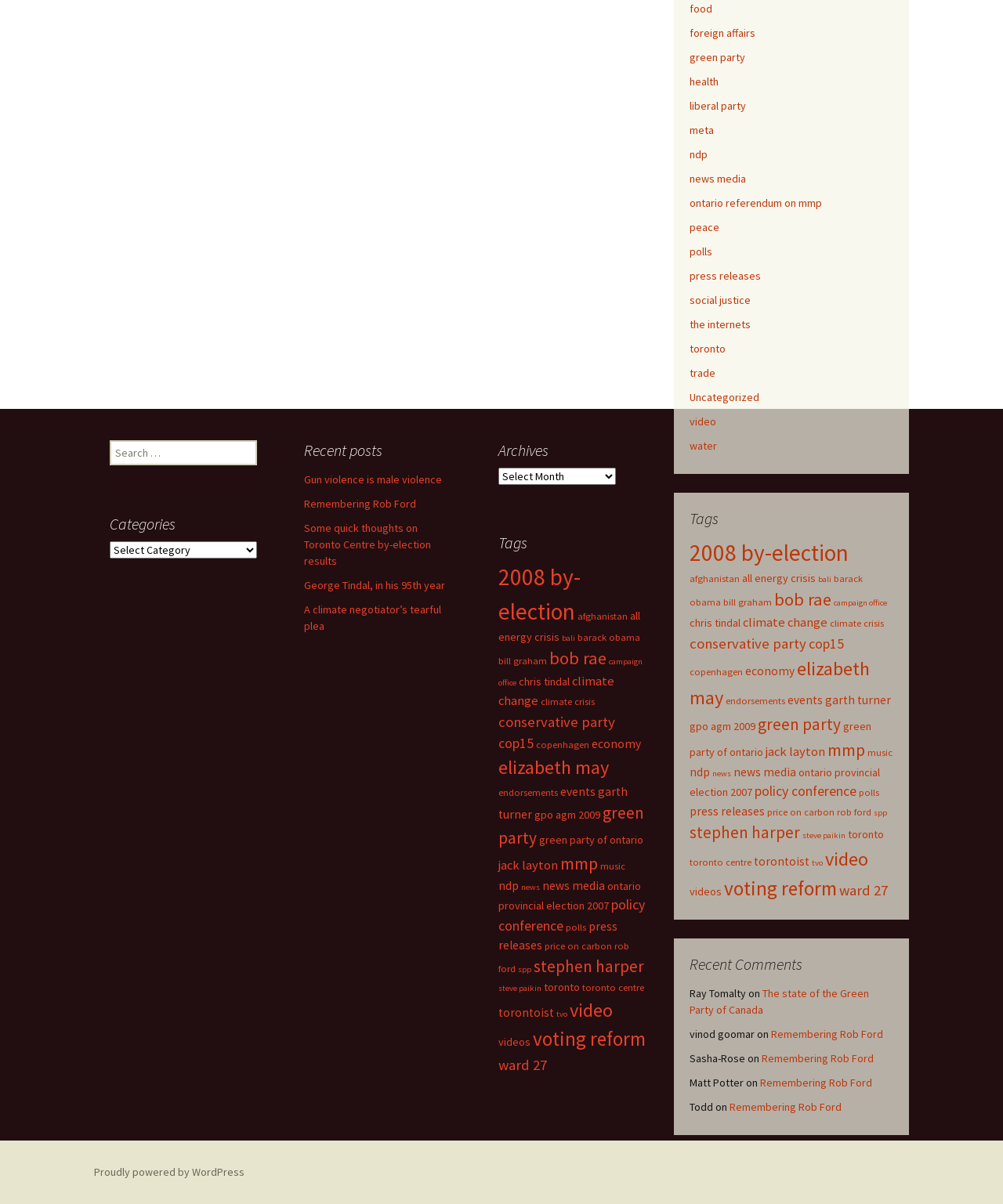Give the bounding box coordinates for the element described by: "Remembering Rob Ford".

[0.759, 0.873, 0.871, 0.885]